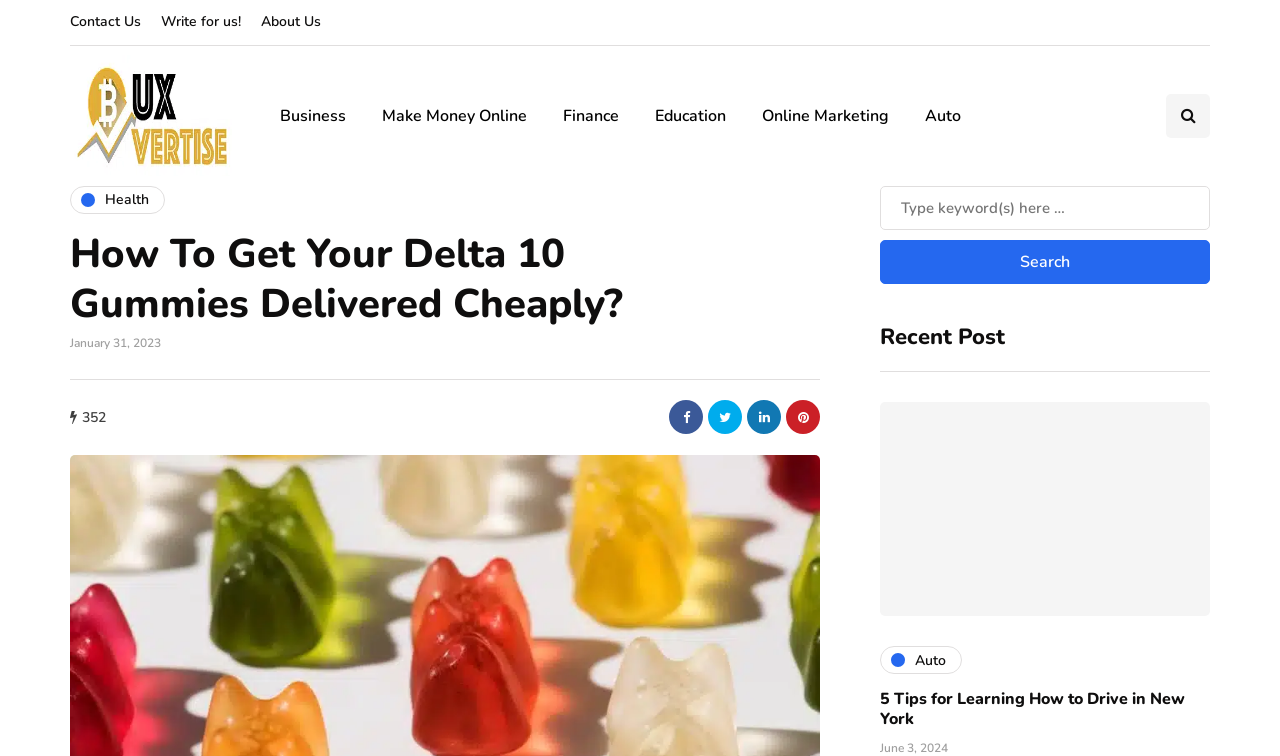Using the details from the image, please elaborate on the following question: What is the website's logo?

The website's logo is 'Buxvertise' which is an image element located at the top left corner of the webpage, with a bounding box coordinate of [0.055, 0.073, 0.181, 0.233].